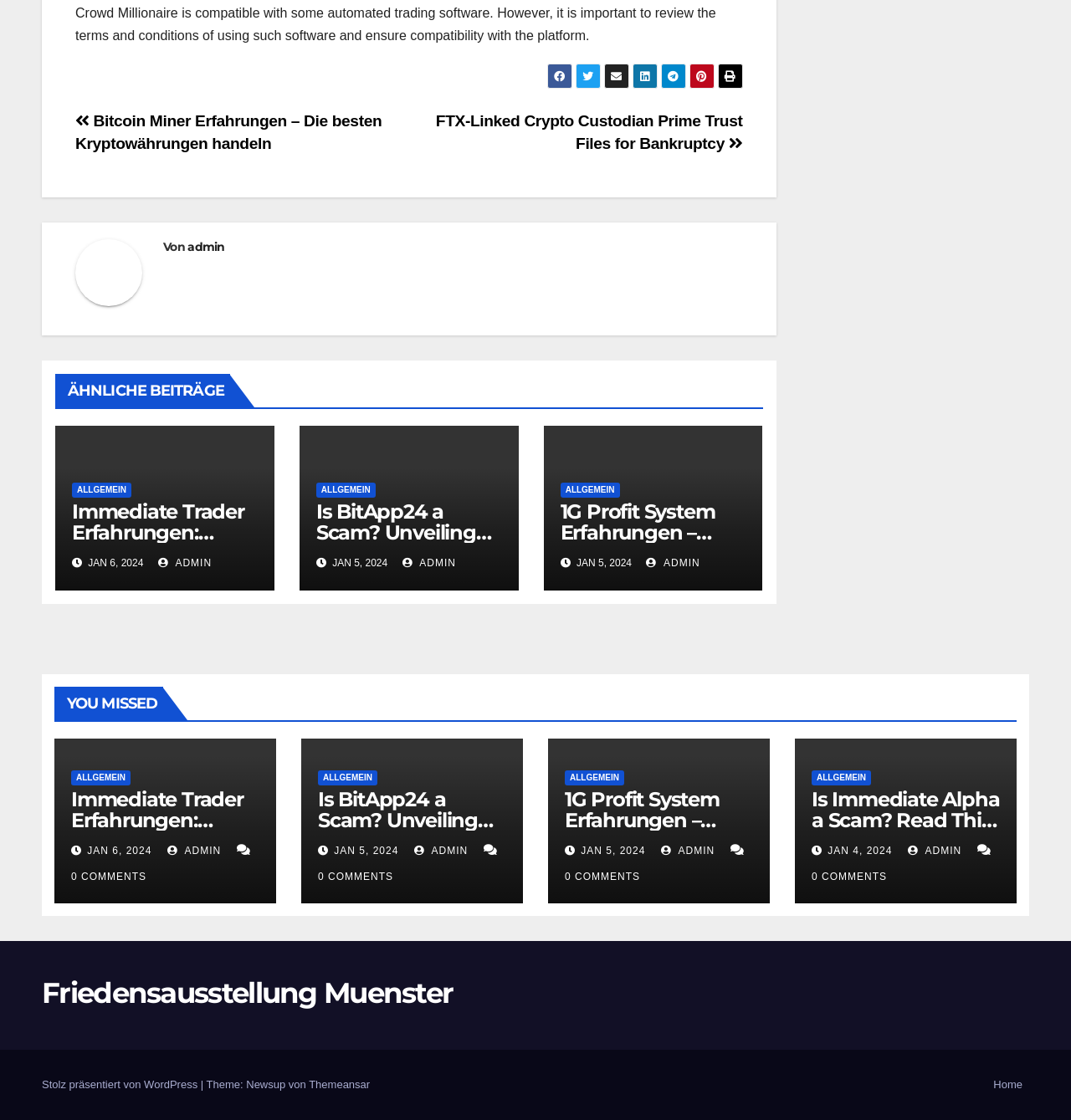Determine the bounding box coordinates of the area to click in order to meet this instruction: "Check the comment by 'William greig'".

None